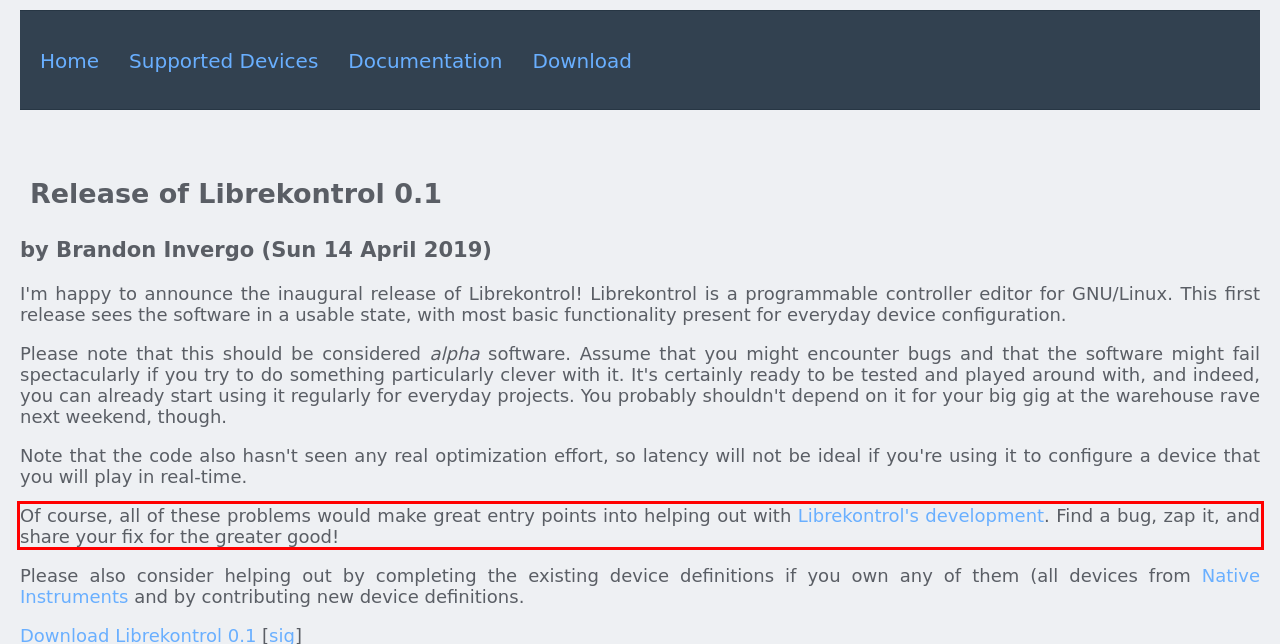Given a webpage screenshot with a red bounding box, perform OCR to read and deliver the text enclosed by the red bounding box.

Of course, all of these problems would make great entry points into helping out with Librekontrol's development. Find a bug, zap it, and share your fix for the greater good!